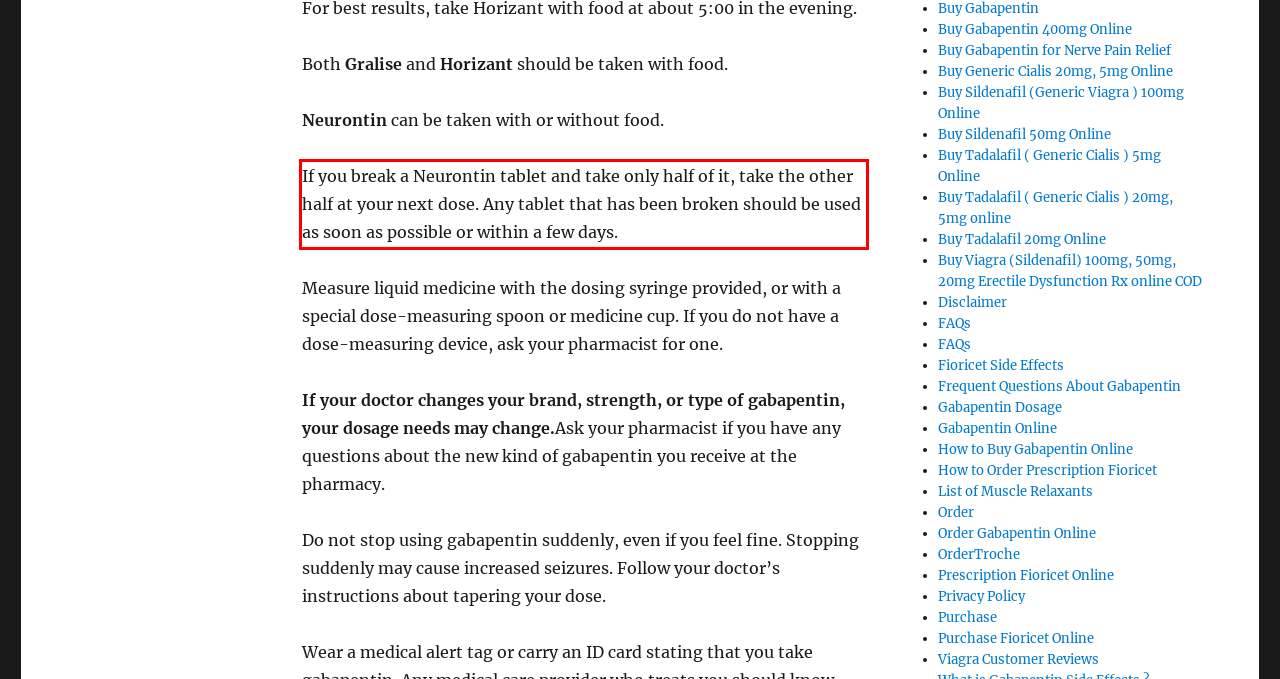Using the webpage screenshot, recognize and capture the text within the red bounding box.

If you break a Neurontin tablet and take only half of it, take the other half at your next dose. Any tablet that has been broken should be used as soon as possible or within a few days.